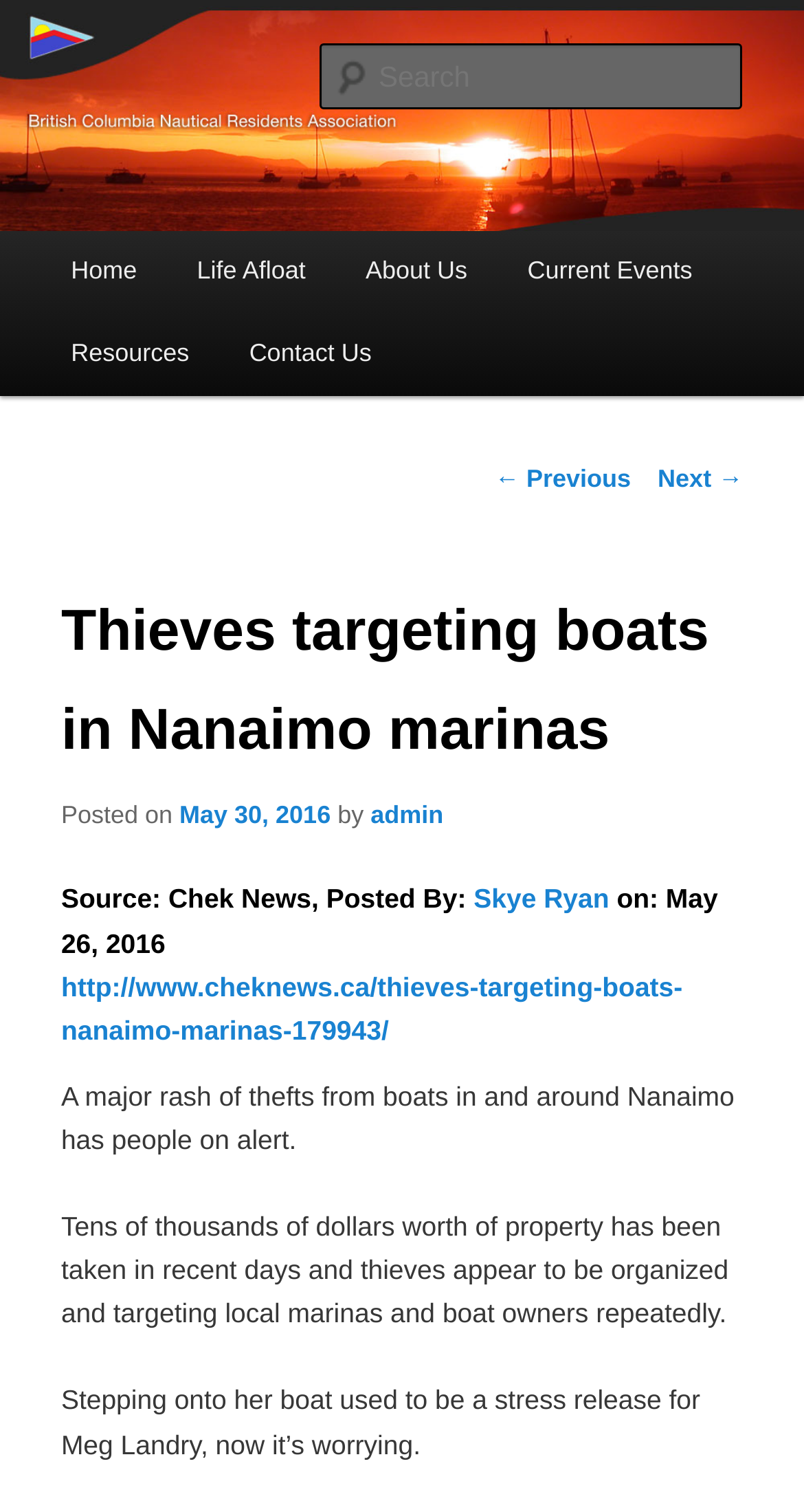Answer the question below with a single word or a brief phrase: 
What is the name of the association?

BCNR